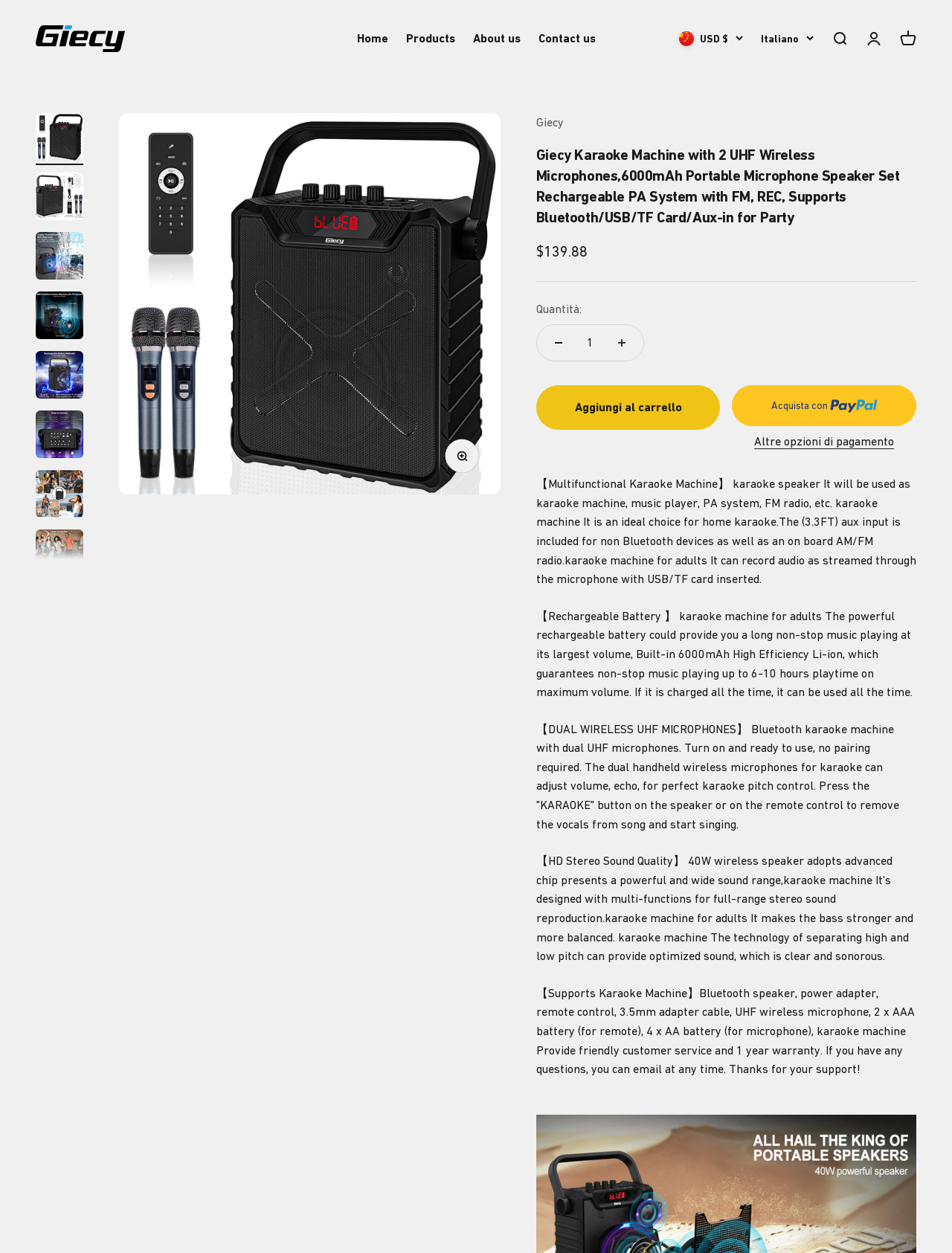Please identify the coordinates of the bounding box for the clickable region that will accomplish this instruction: "View the product gallery".

[0.038, 0.09, 0.088, 0.446]